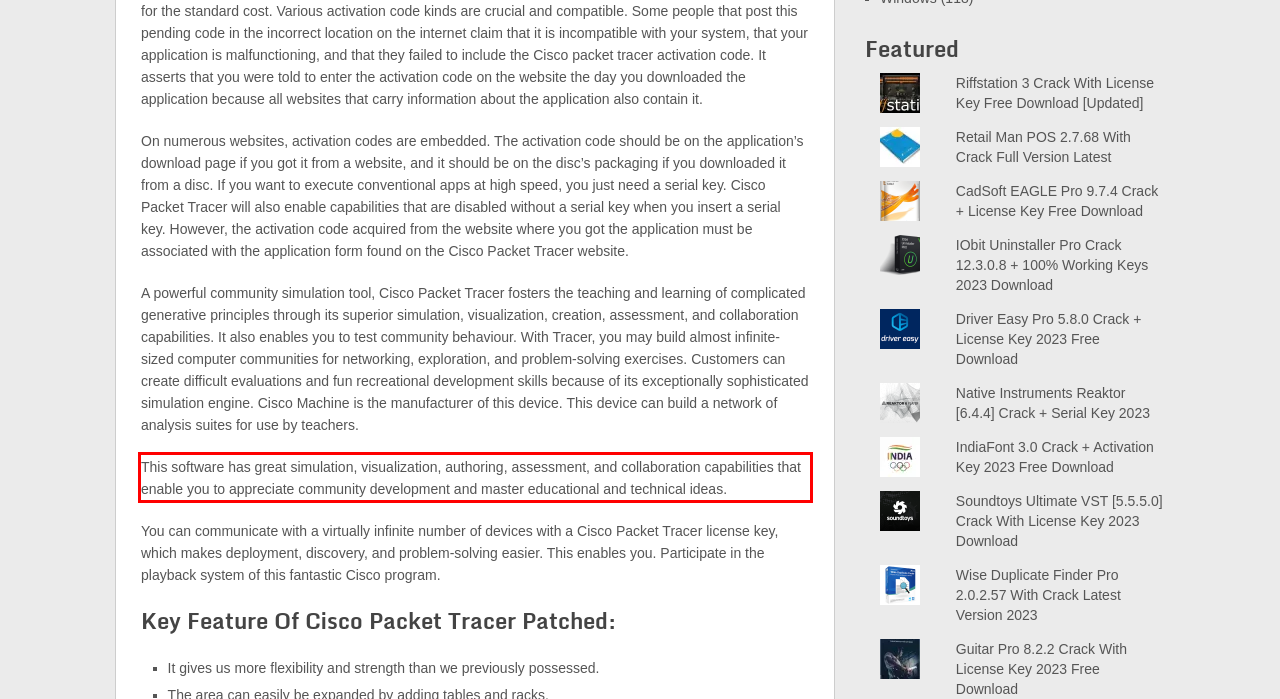Perform OCR on the text inside the red-bordered box in the provided screenshot and output the content.

This software has great simulation, visualization, authoring, assessment, and collaboration capabilities that enable you to appreciate community development and master educational and technical ideas.